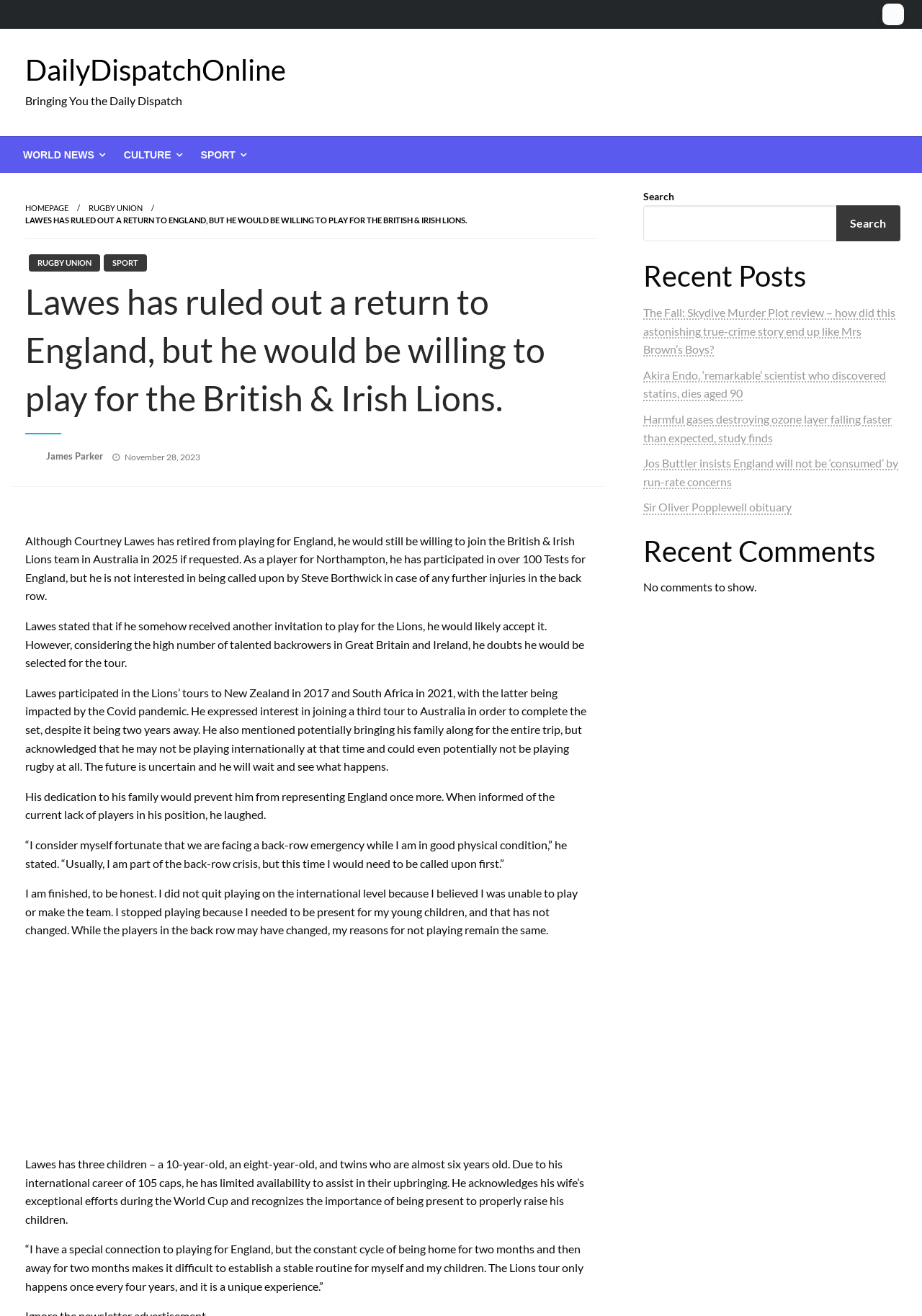Bounding box coordinates are specified in the format (top-left x, top-left y, bottom-right x, bottom-right y). All values are floating point numbers bounded between 0 and 1. Please provide the bounding box coordinate of the region this sentence describes: Delivery Times

None